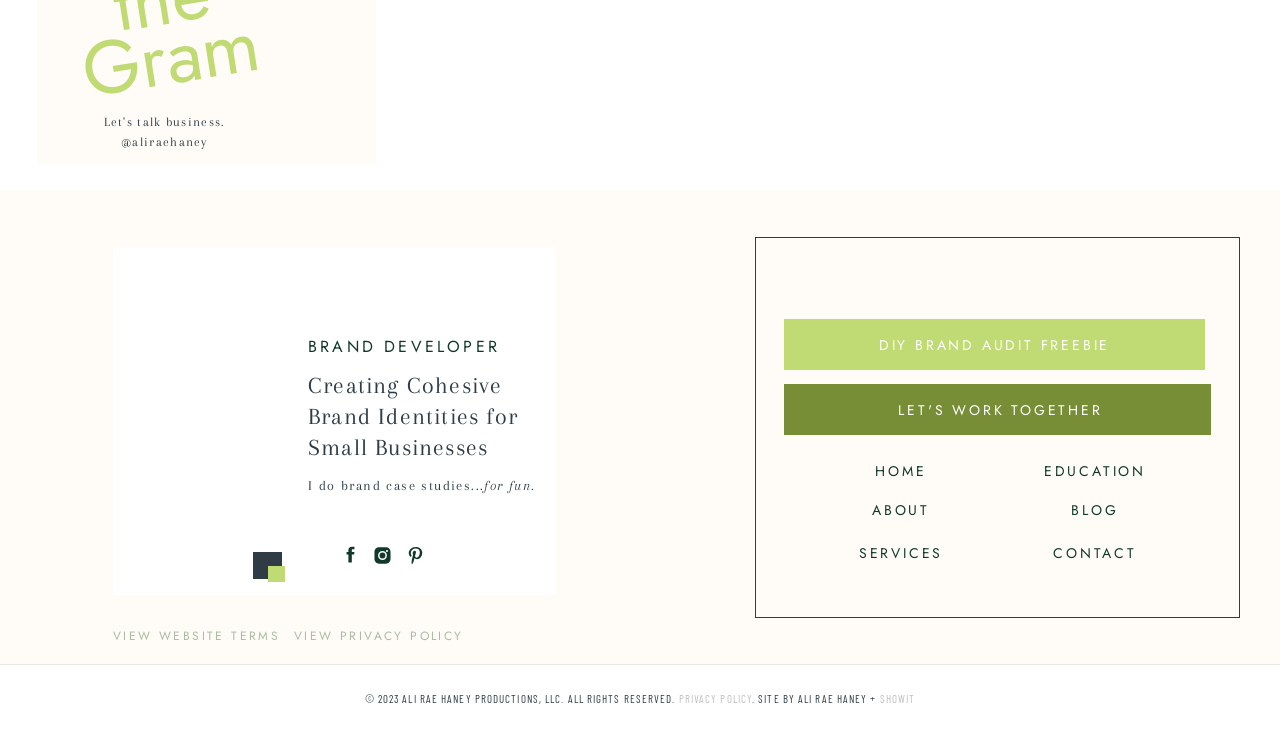Determine the bounding box for the UI element that matches this description: "privacy policy".

[0.53, 0.945, 0.588, 0.963]